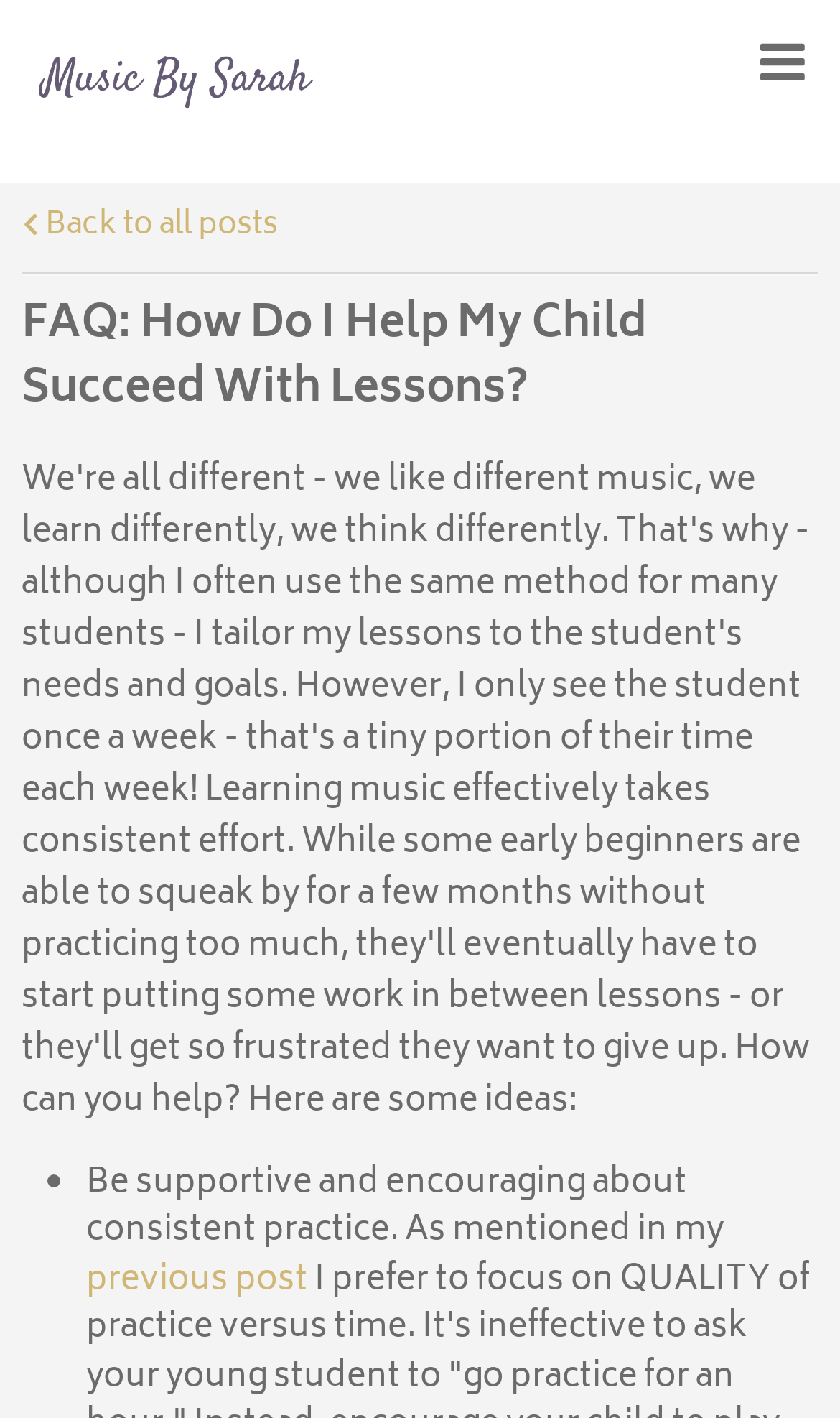Find the bounding box of the web element that fits this description: "previous post".

[0.103, 0.882, 0.367, 0.923]